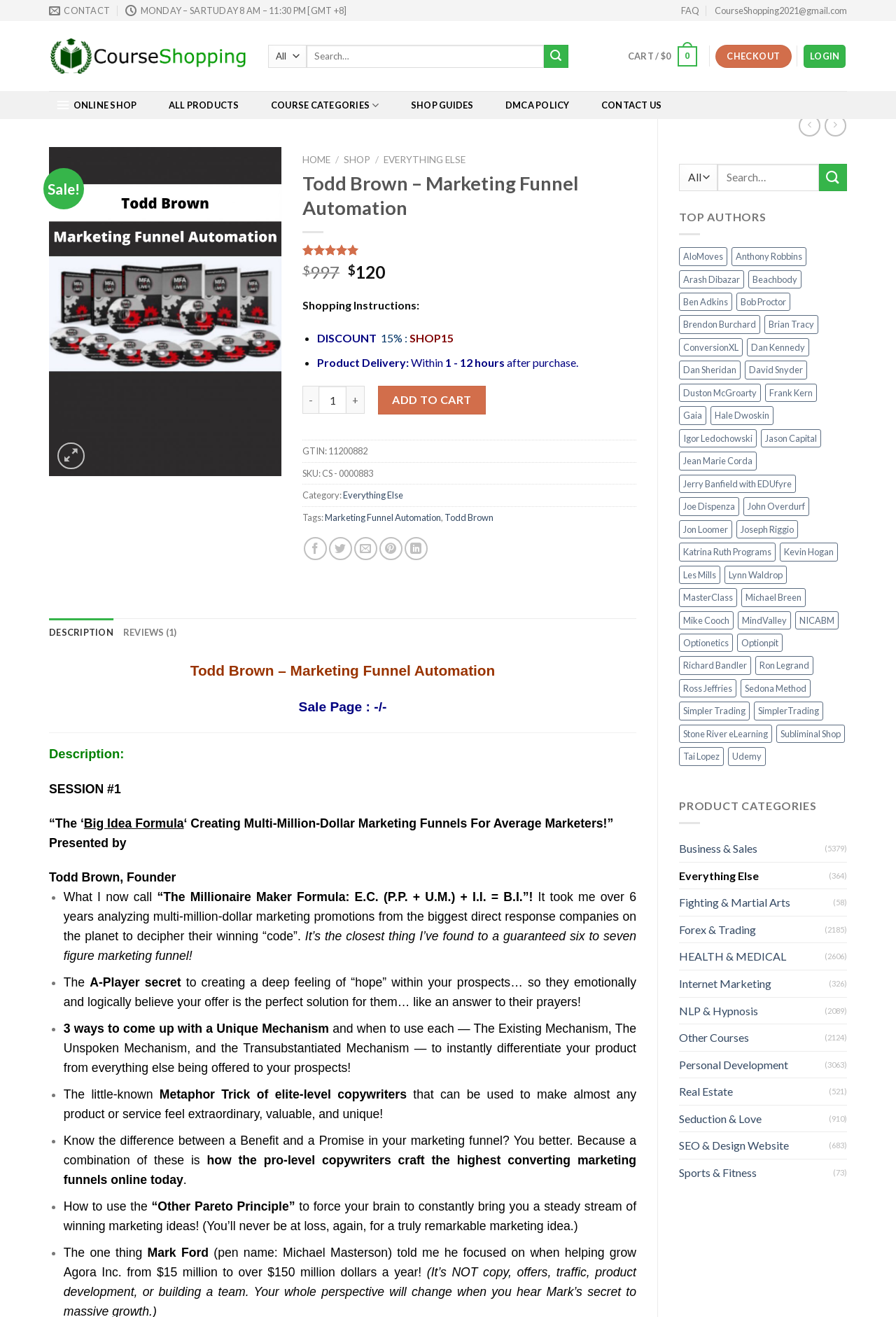What is the name of the first product category?
Observe the image and answer the question with a one-word or short phrase response.

Business & Sales